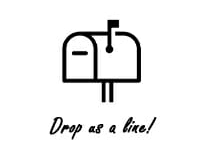What is the tone of the phrase 'Drop us a line!'?
Relying on the image, give a concise answer in one word or a brief phrase.

Playful